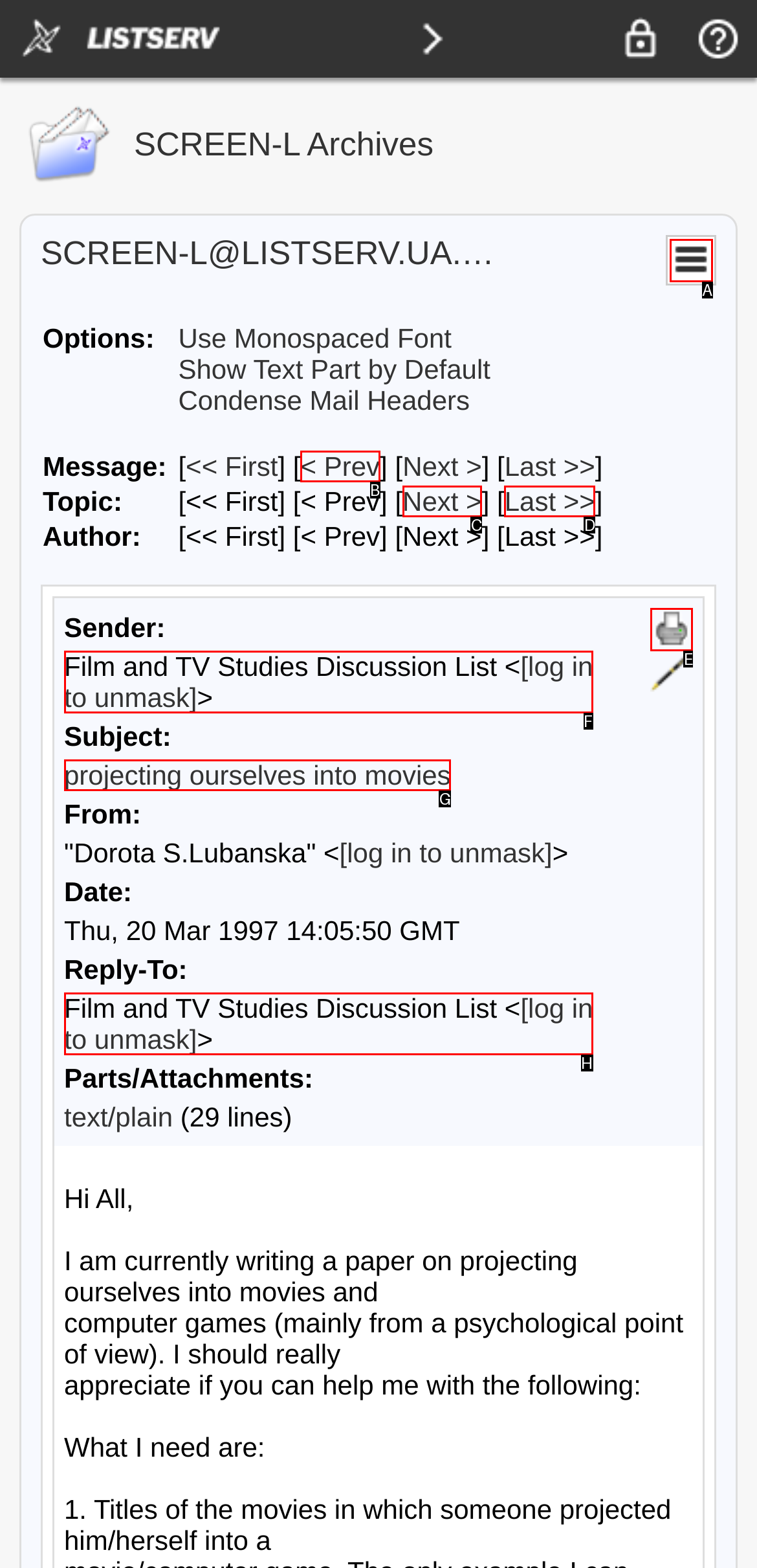Determine which HTML element to click for this task: Print the current message Provide the letter of the selected choice.

E